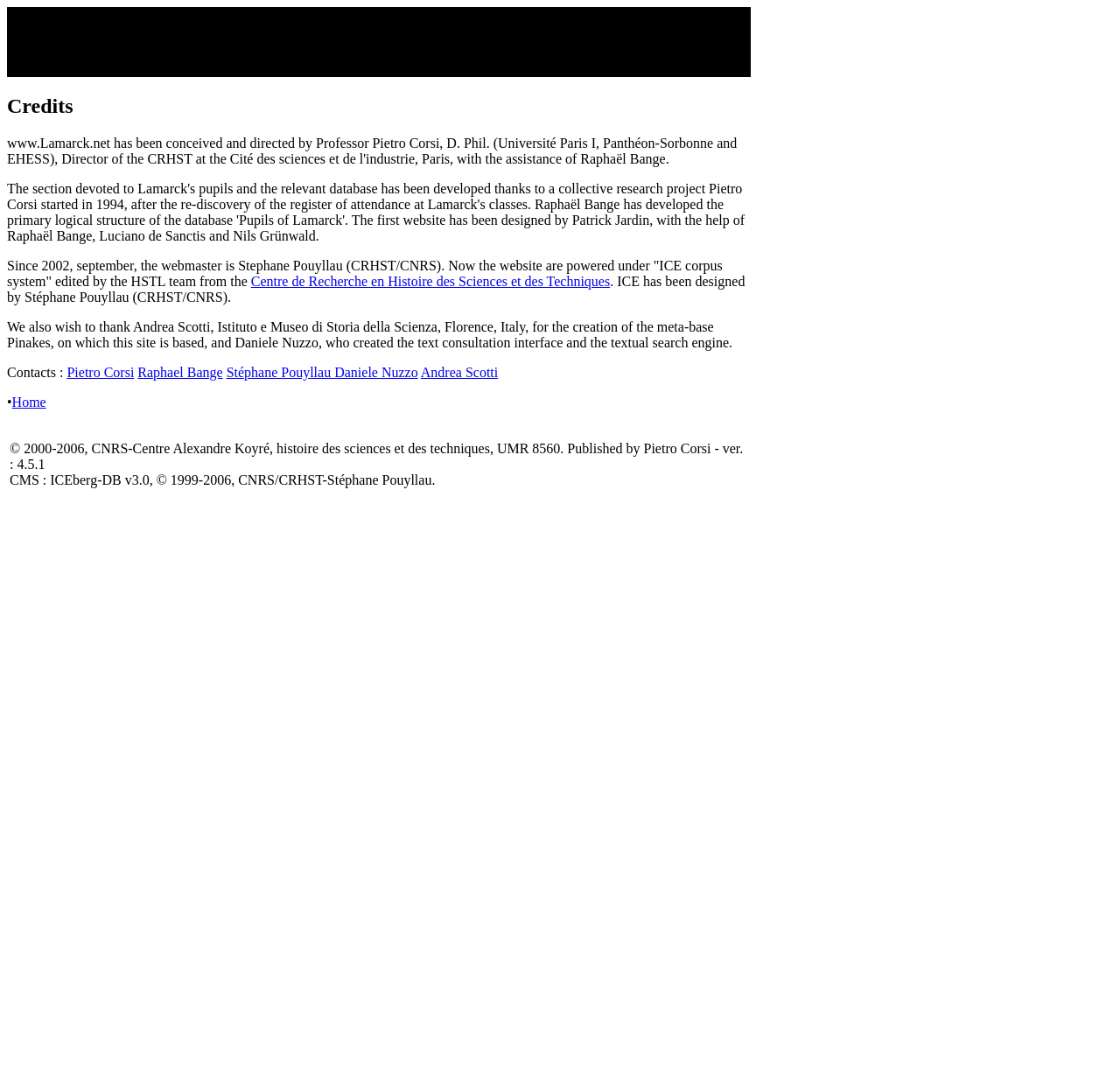What is the version of the CMS used by the website?
Please answer the question as detailed as possible based on the image.

I found the answer by looking at the footer section, where it is mentioned that 'Published by Pietro Corsi - ver. : 4.5.1 CMS : ICEberg-DB v3.0, © 1999-2006, CNRS/CRHST-Stéphane Pouyllau.'.